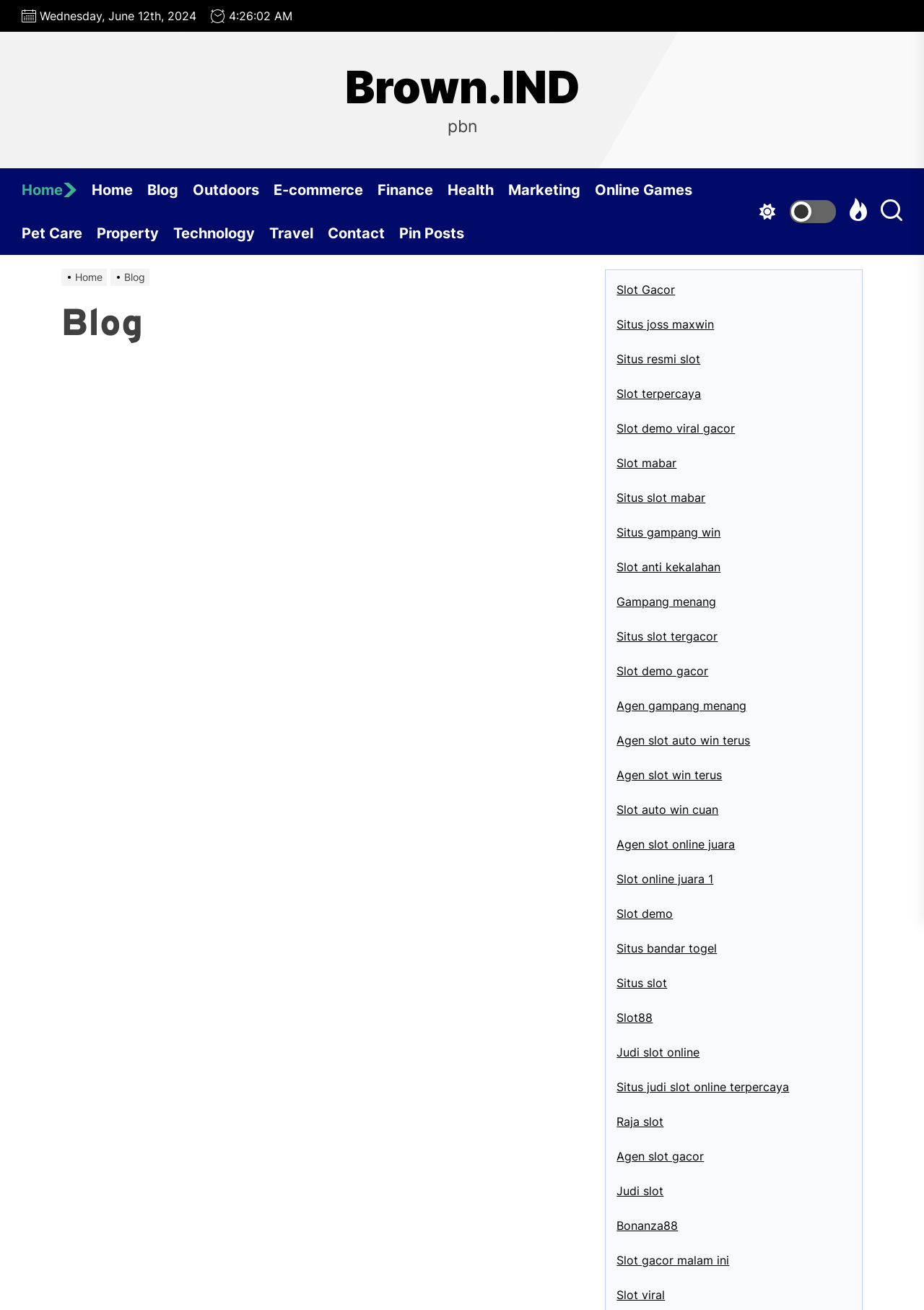Provide the bounding box coordinates of the area you need to click to execute the following instruction: "Click on the 'Contact' link".

[0.355, 0.161, 0.432, 0.195]